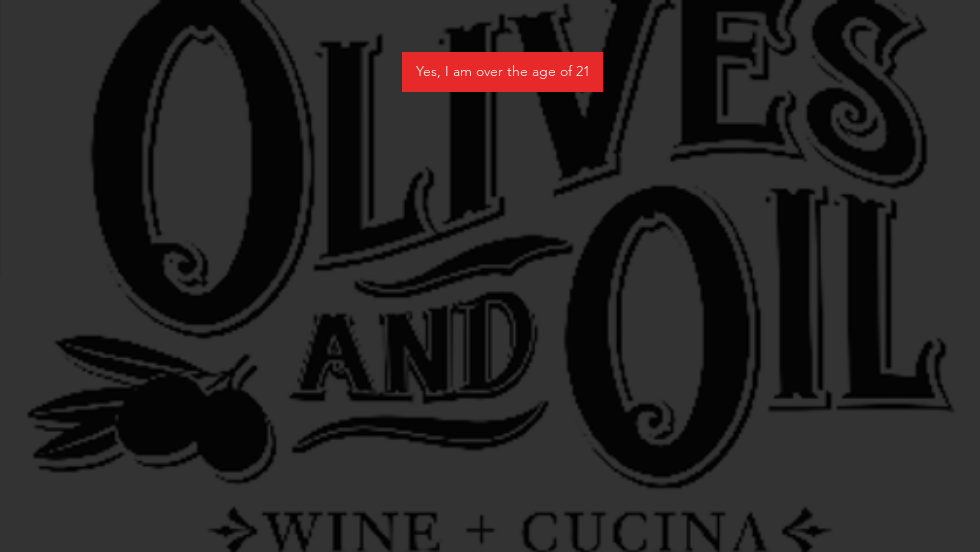Please reply to the following question with a single word or a short phrase:
What is the aesthetic of the establishment?

Modern yet classic